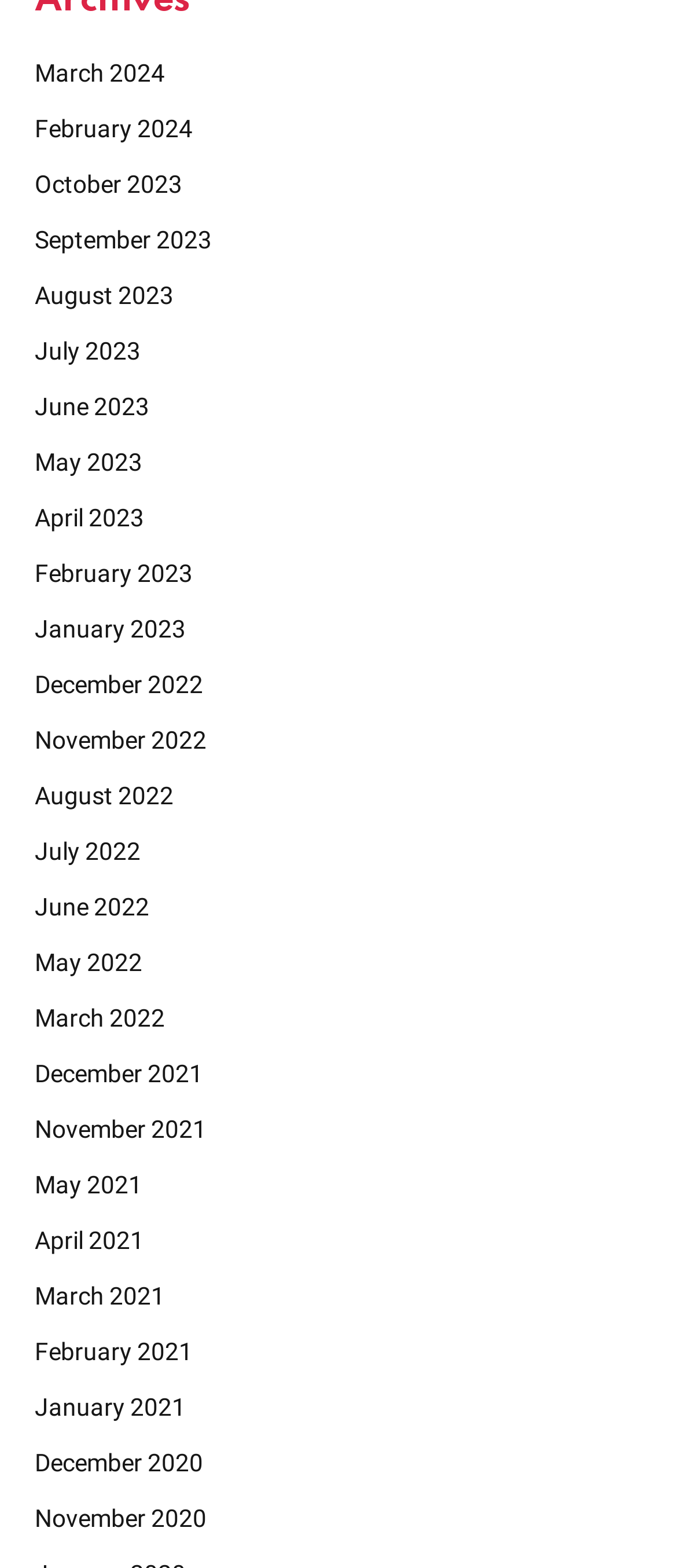How many links are there in total?
Analyze the image and provide a thorough answer to the question.

I can count the total number of links, which are 27, ranging from March 2024 to December 2020.